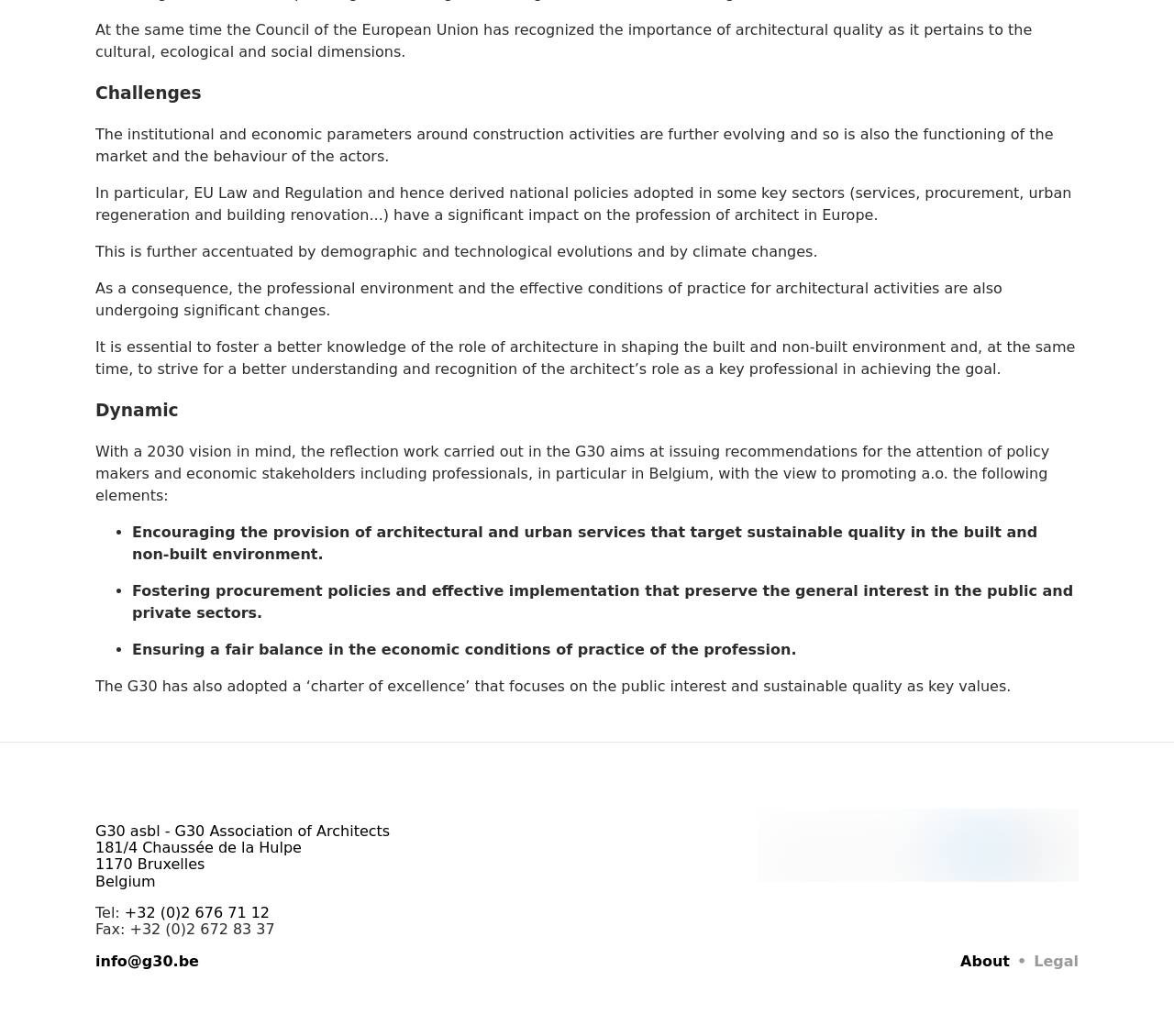What is the main topic of the webpage?
Respond to the question with a well-detailed and thorough answer.

The webpage appears to be discussing the challenges and importance of architectural quality, with a focus on the European Union and its policies. The text mentions the Council of the European Union, EU Law and Regulation, and the profession of architecture in Europe.